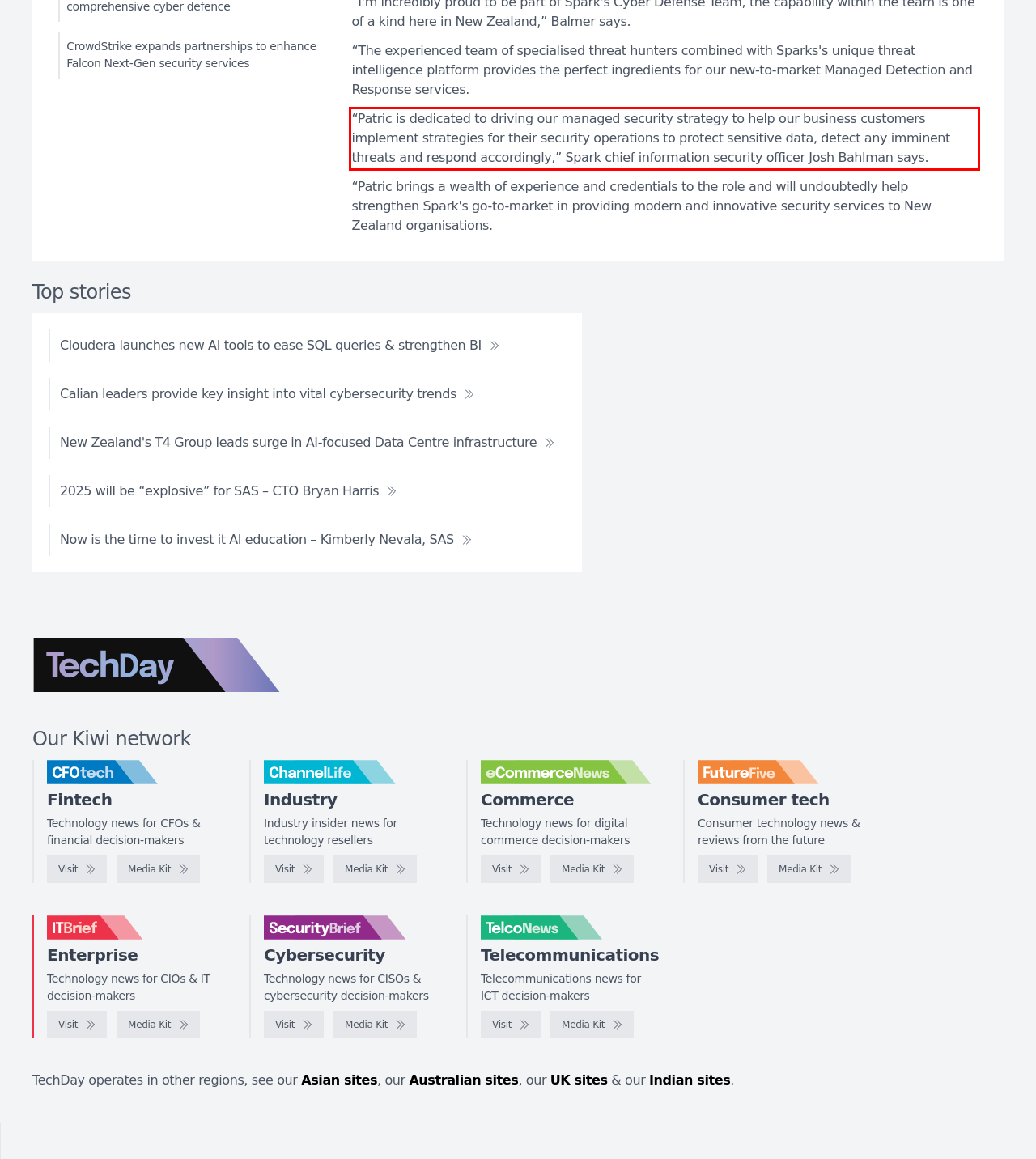Please analyze the screenshot of a webpage and extract the text content within the red bounding box using OCR.

“Patric is dedicated to driving our managed security strategy to help our business customers implement strategies for their security operations to protect sensitive data, detect any imminent threats and respond accordingly,” Spark chief information security officer Josh Bahlman says.